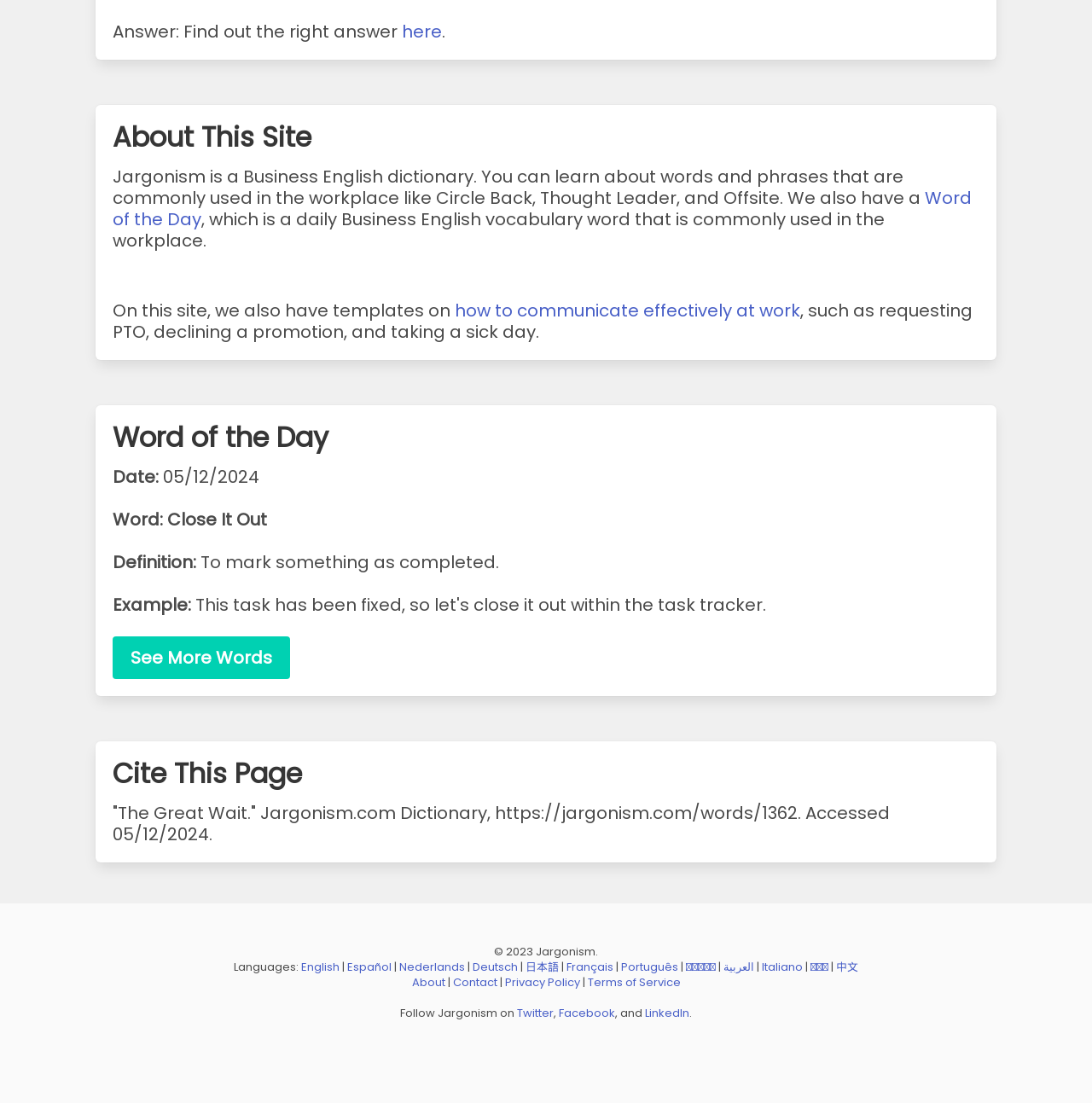What is the Word of the Day for 05/12/2024?
Please use the image to provide a one-word or short phrase answer.

Close It Out